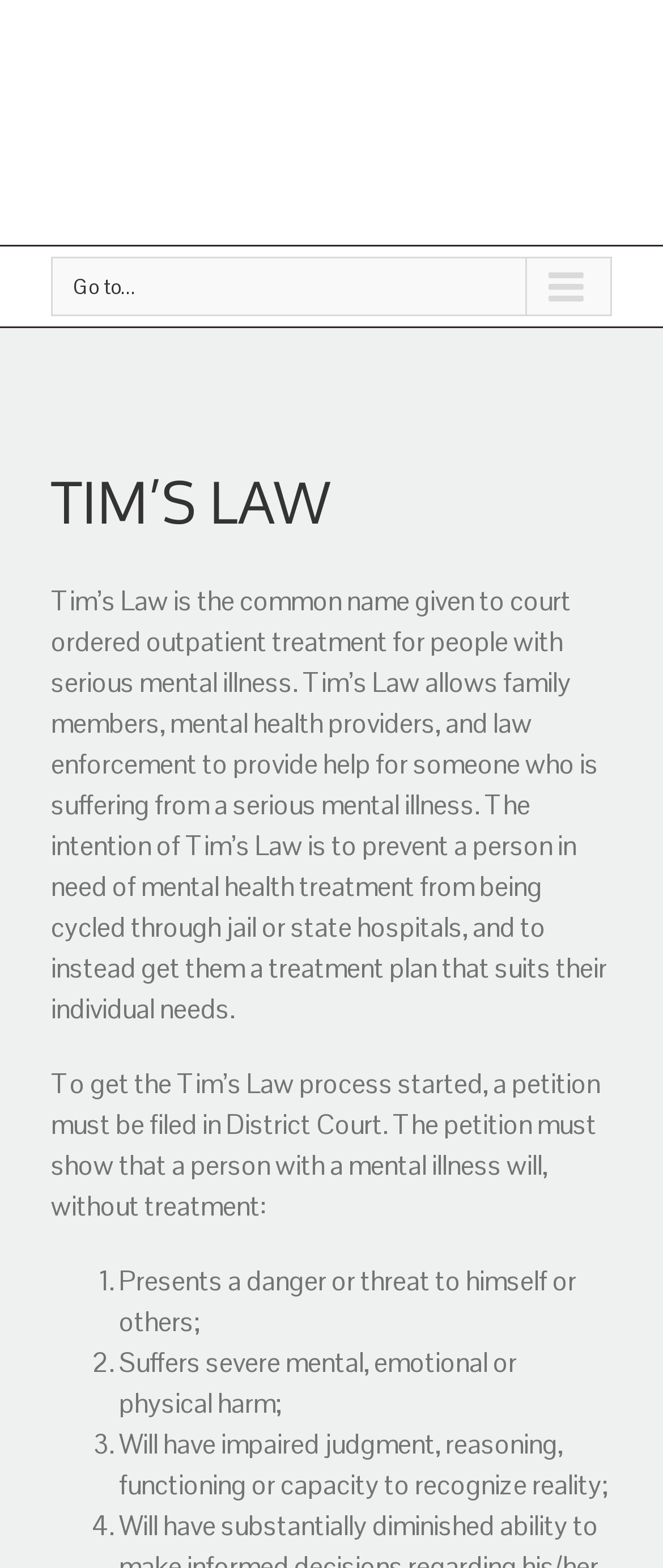Explain the webpage in detail, including its primary components.

The webpage is about Tim's Law, a court-ordered outpatient treatment for people with serious mental illness. At the top-left corner, there is a "Go to..." link. The main title "TIM'S LAW" is prominently displayed in the top-center of the page. 

Below the title, there is a paragraph explaining the purpose of Tim's Law, which is to provide help for individuals suffering from serious mental illness and prevent them from being cycled through jail or state hospitals. 

Further down, there is another paragraph describing the process of getting Tim's Law started, which involves filing a petition in District Court. This petition must show that a person with a mental illness will, without treatment, pose a danger to themselves or others, suffer severe harm, have impaired judgment, or meet other specific criteria.

The webpage then lists four specific conditions that must be met for the petition to be granted, each preceded by a numbered list marker (1, 2, 3, 4). These conditions include presenting a danger to oneself or others, suffering severe harm, having impaired judgment, and others.